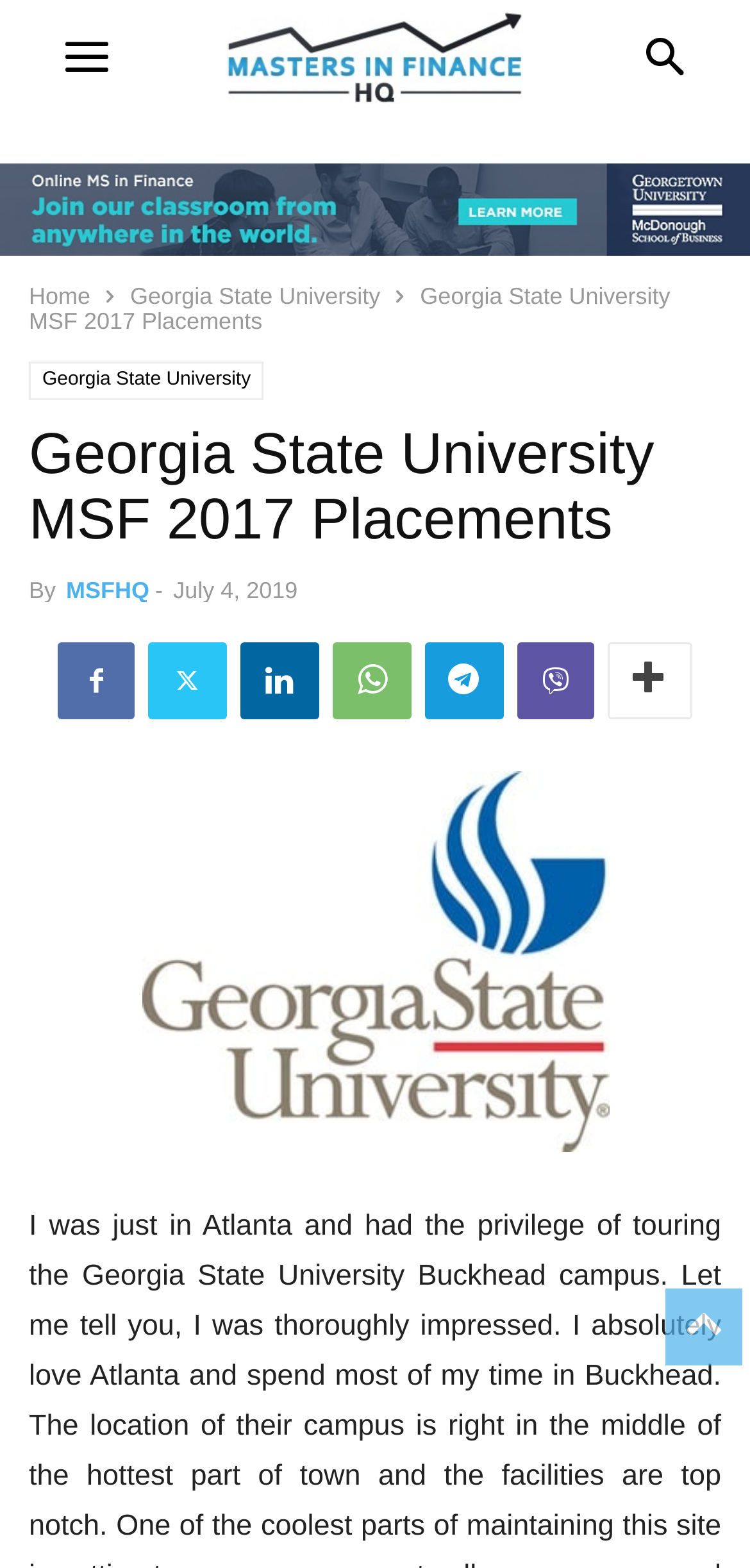Locate the bounding box coordinates of the UI element described by: "Viber". The bounding box coordinates should consist of four float numbers between 0 and 1, i.e., [left, top, right, bottom].

[0.69, 0.41, 0.792, 0.459]